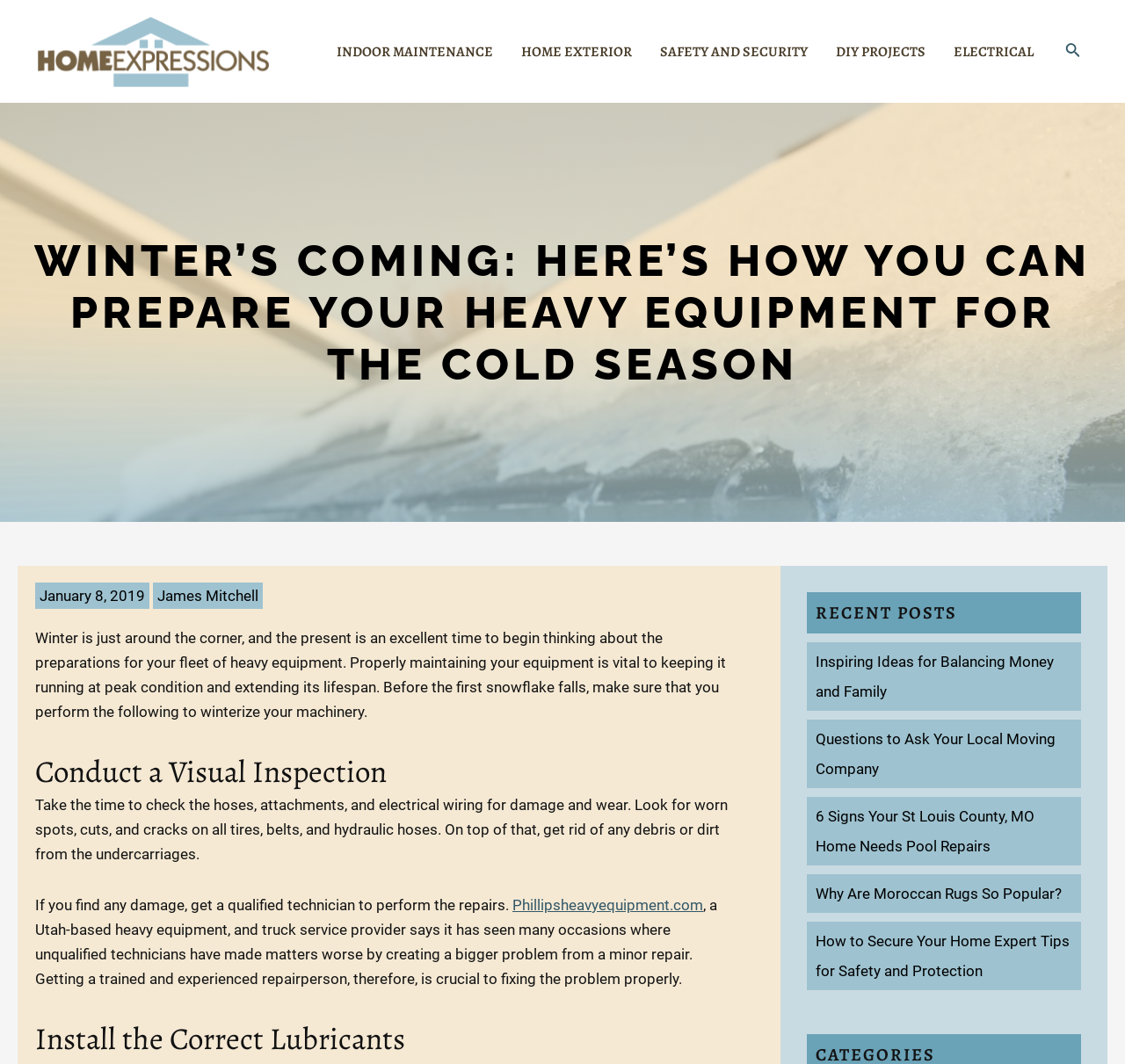Describe the webpage meticulously, covering all significant aspects.

The webpage is about preparing heavy equipment for the cold season. At the top left, there is a logo of "homeexpressions.net" with a link to the homepage. Next to it, there is a navigation menu with links to different categories such as "INDOOR MAINTENANCE", "HOME EXTERIOR", "SAFETY AND SECURITY", "DIY PROJECTS", and "ELECTRICAL". On the top right, there is a search icon link.

Below the navigation menu, there is a heading that reads "WINTER'S COMING: HERE'S HOW YOU CAN PREPARE YOUR HEAVY EQUIPMENT FOR THE COLD SEASON". Underneath the heading, there is a date "January 8, 2019" and the author's name "James Mitchell". 

The main content of the webpage is divided into sections. The first section starts with a paragraph of text that explains the importance of maintaining heavy equipment during the winter season. This is followed by a heading "Conduct a Visual Inspection" and a paragraph of text that provides instructions on how to inspect the equipment. 

There is a link to "Phillipsheavyequipment.com" in the middle of the text, which is a Utah-based heavy equipment and truck service provider. The text continues to explain the importance of getting a qualified technician to perform repairs.

The next section is headed "Install the Correct Lubricants", but the content is not provided. On the right side of the webpage, there are two columns of links to recent posts, including "Inspiring Ideas for Balancing Money and Family", "Questions to Ask Your Local Moving Company", and several others.